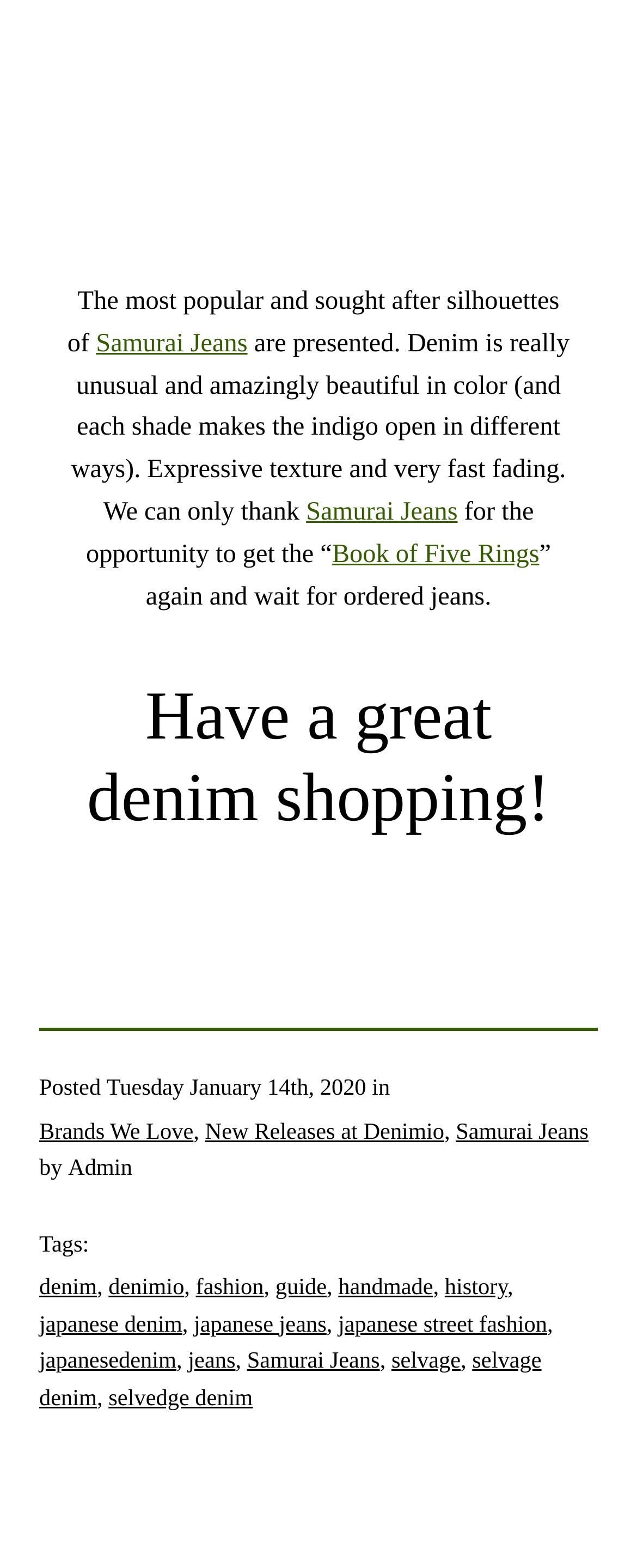Answer the question below with a single word or a brief phrase: 
When was the post published?

Tuesday January 14th, 2020